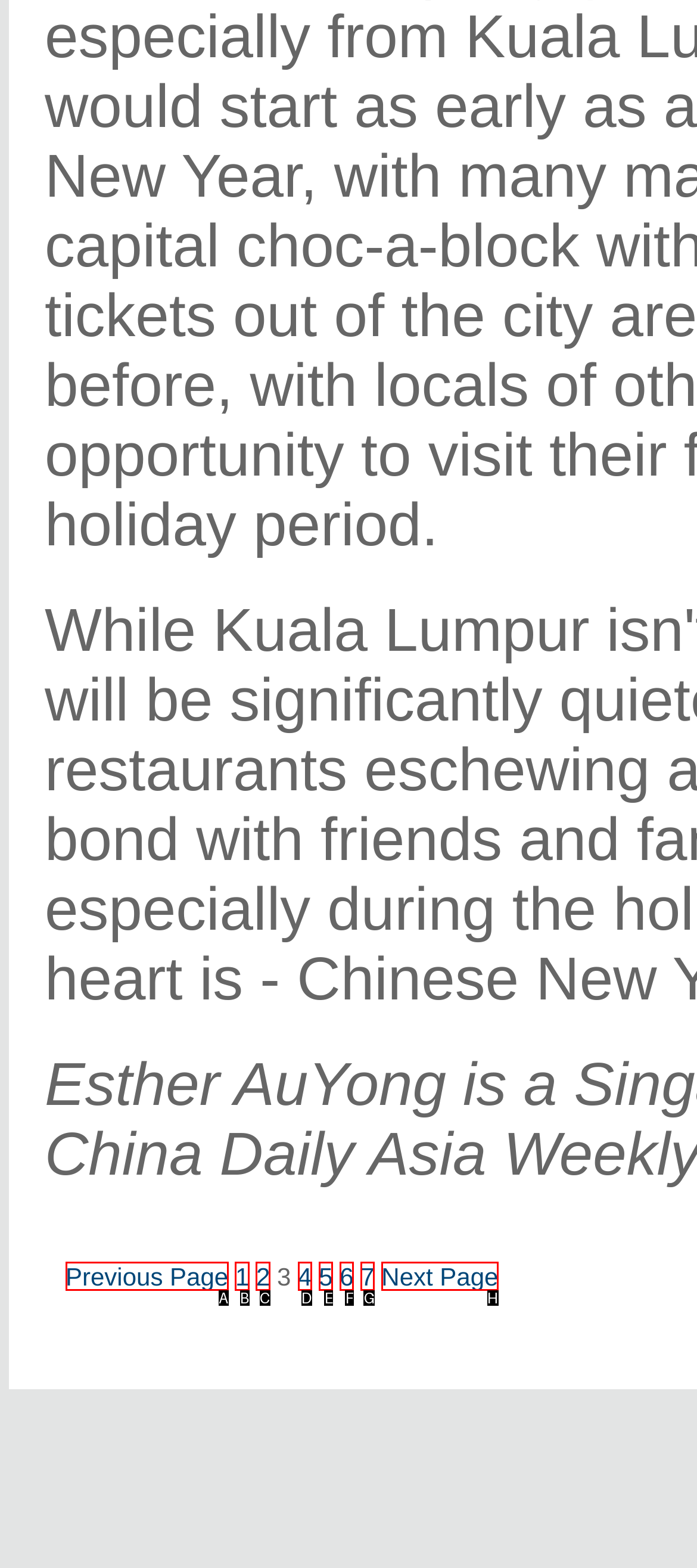Tell me which one HTML element best matches the description: Browse by Map
Answer with the option's letter from the given choices directly.

None